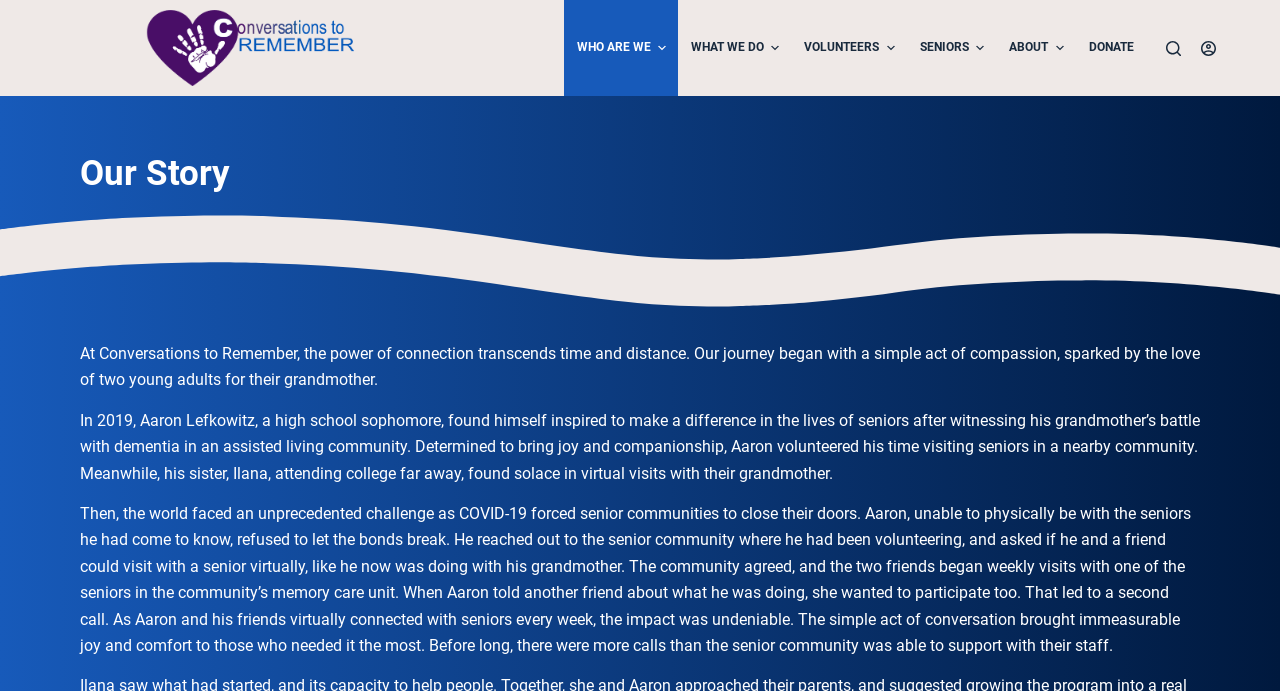Please locate the bounding box coordinates of the region I need to click to follow this instruction: "Expand the 'WHAT WE DO' dropdown menu".

[0.53, 0.0, 0.619, 0.139]